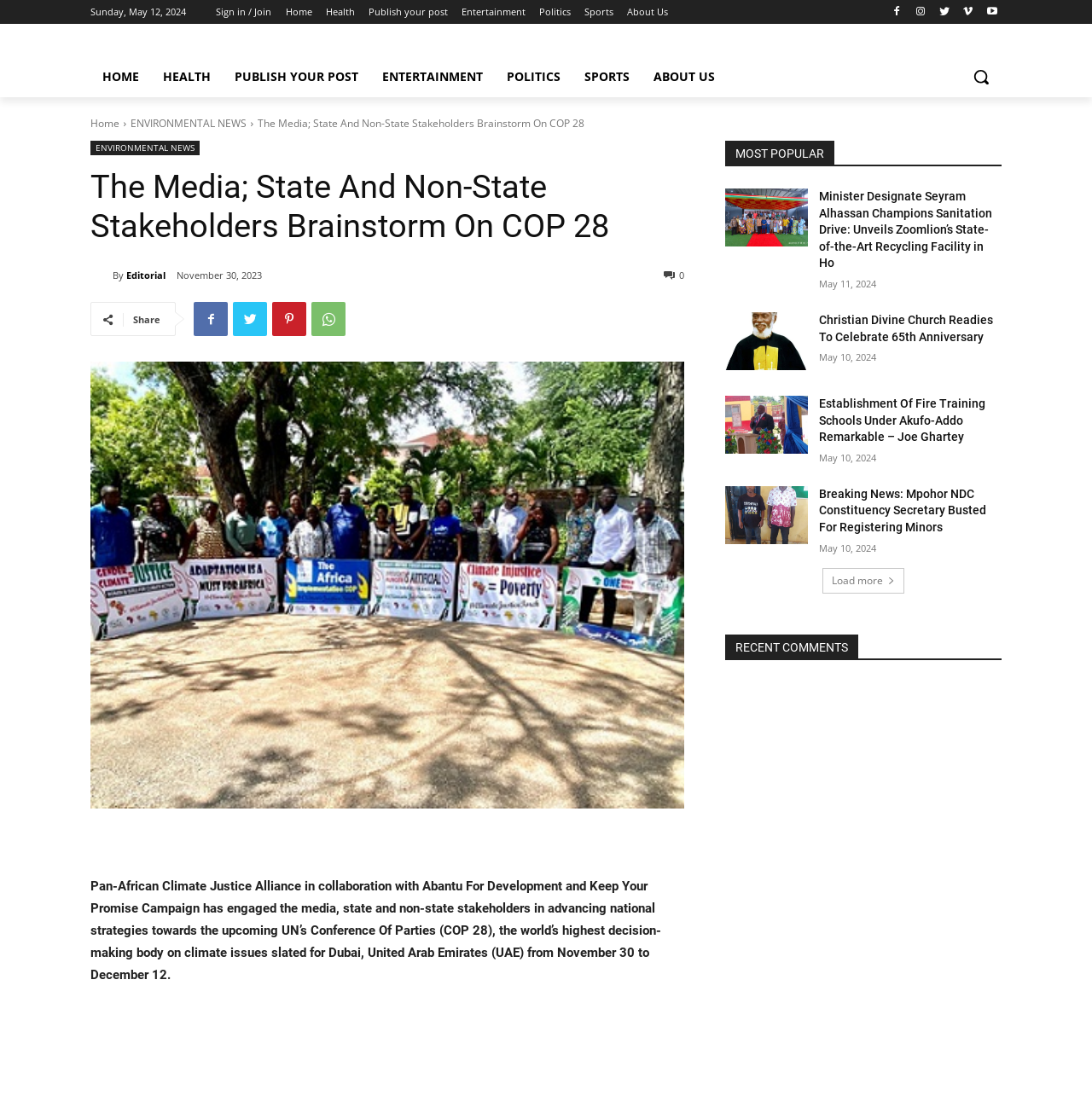Locate the UI element that matches the description Microsoft DP-203 Bundle in the webpage screenshot. Return the bounding box coordinates in the format (top-left x, top-left y, bottom-right x, bottom-right y), with values ranging from 0 to 1.

None